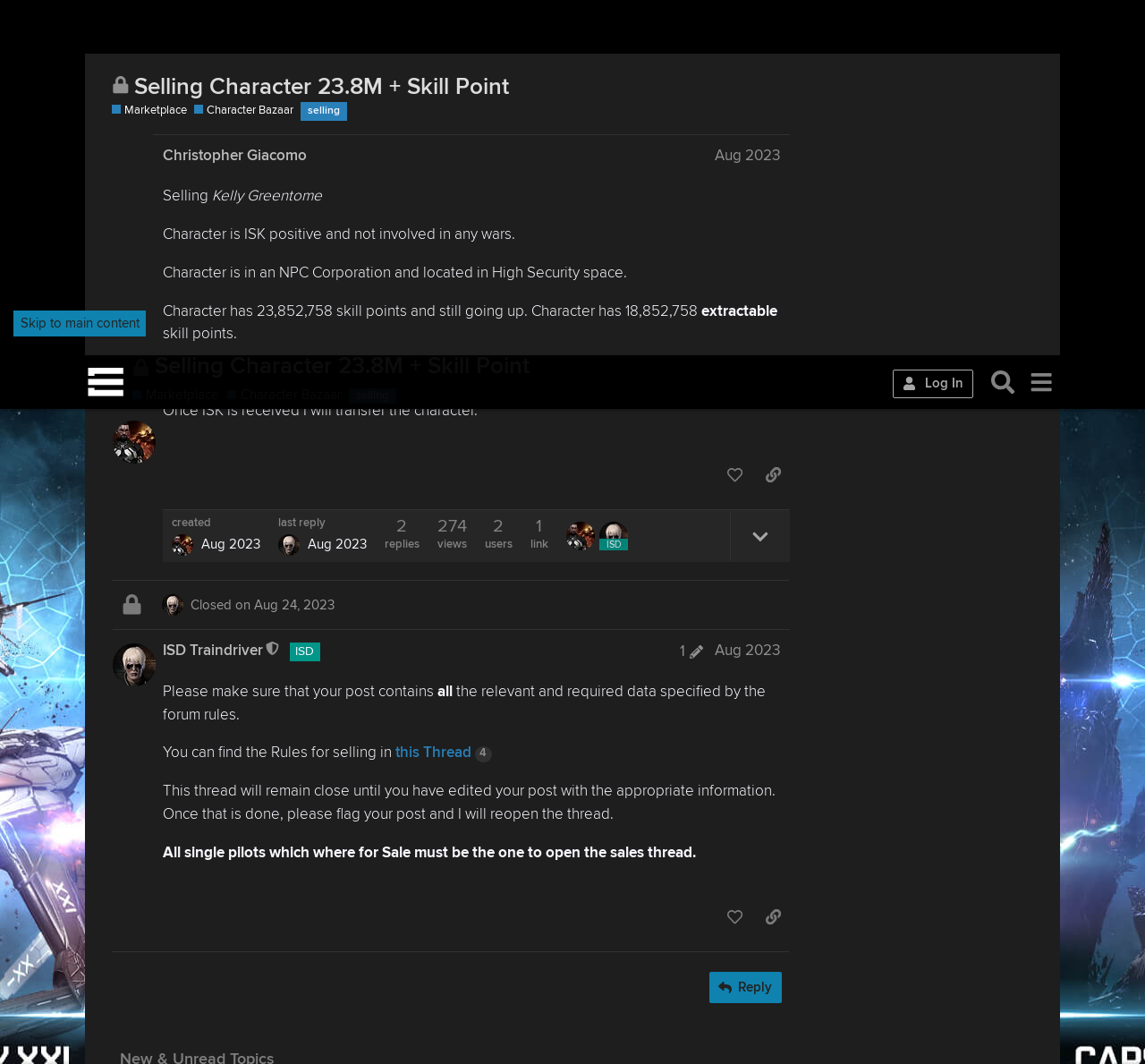Kindly determine the bounding box coordinates for the clickable area to achieve the given instruction: "Log in to the forum".

[0.78, 0.013, 0.85, 0.04]